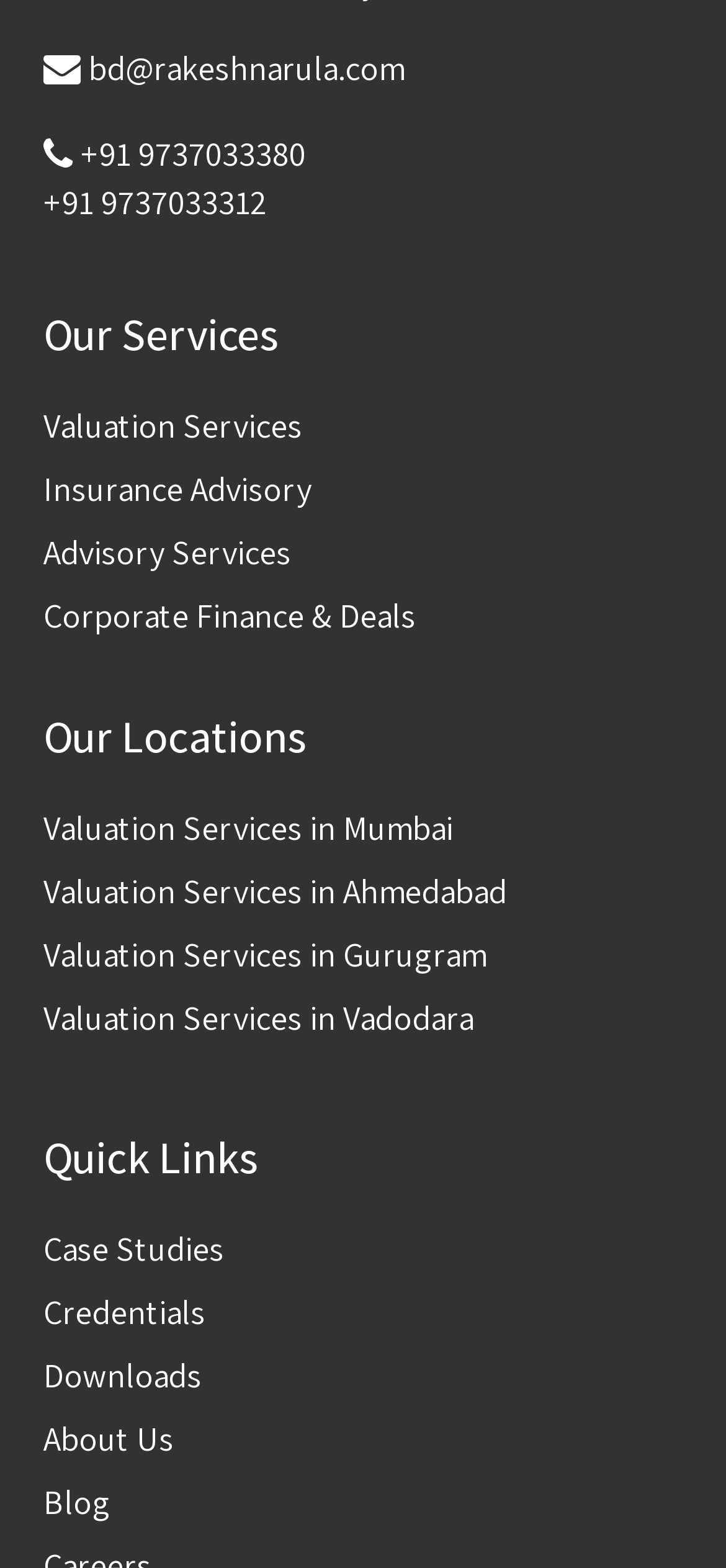Predict the bounding box coordinates of the area that should be clicked to accomplish the following instruction: "View Valuation Services". The bounding box coordinates should consist of four float numbers between 0 and 1, i.e., [left, top, right, bottom].

[0.06, 0.257, 0.94, 0.288]